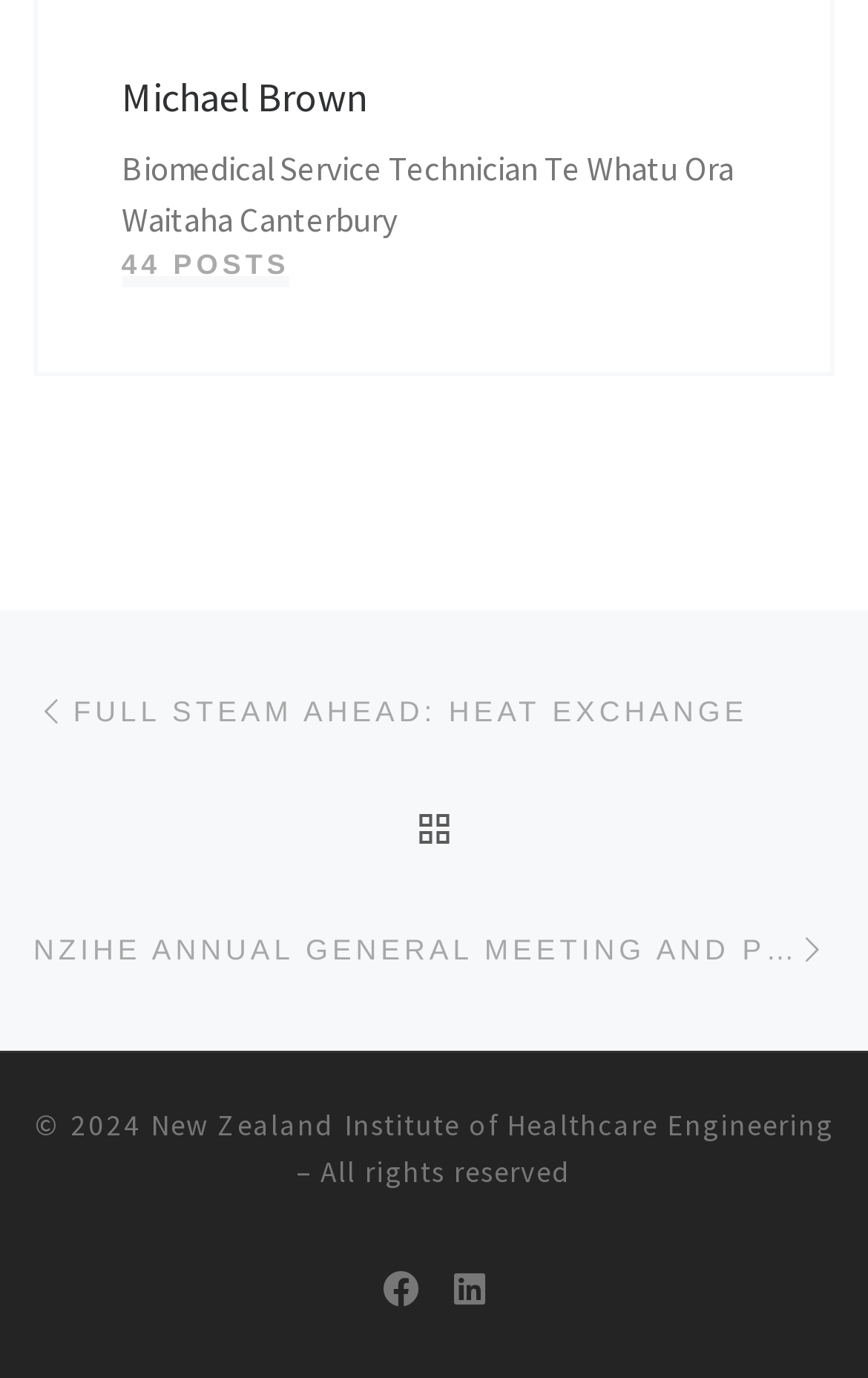Determine the bounding box for the described HTML element: "44 posts". Ensure the coordinates are four float numbers between 0 and 1 in the format [left, top, right, bottom].

[0.14, 0.178, 0.334, 0.209]